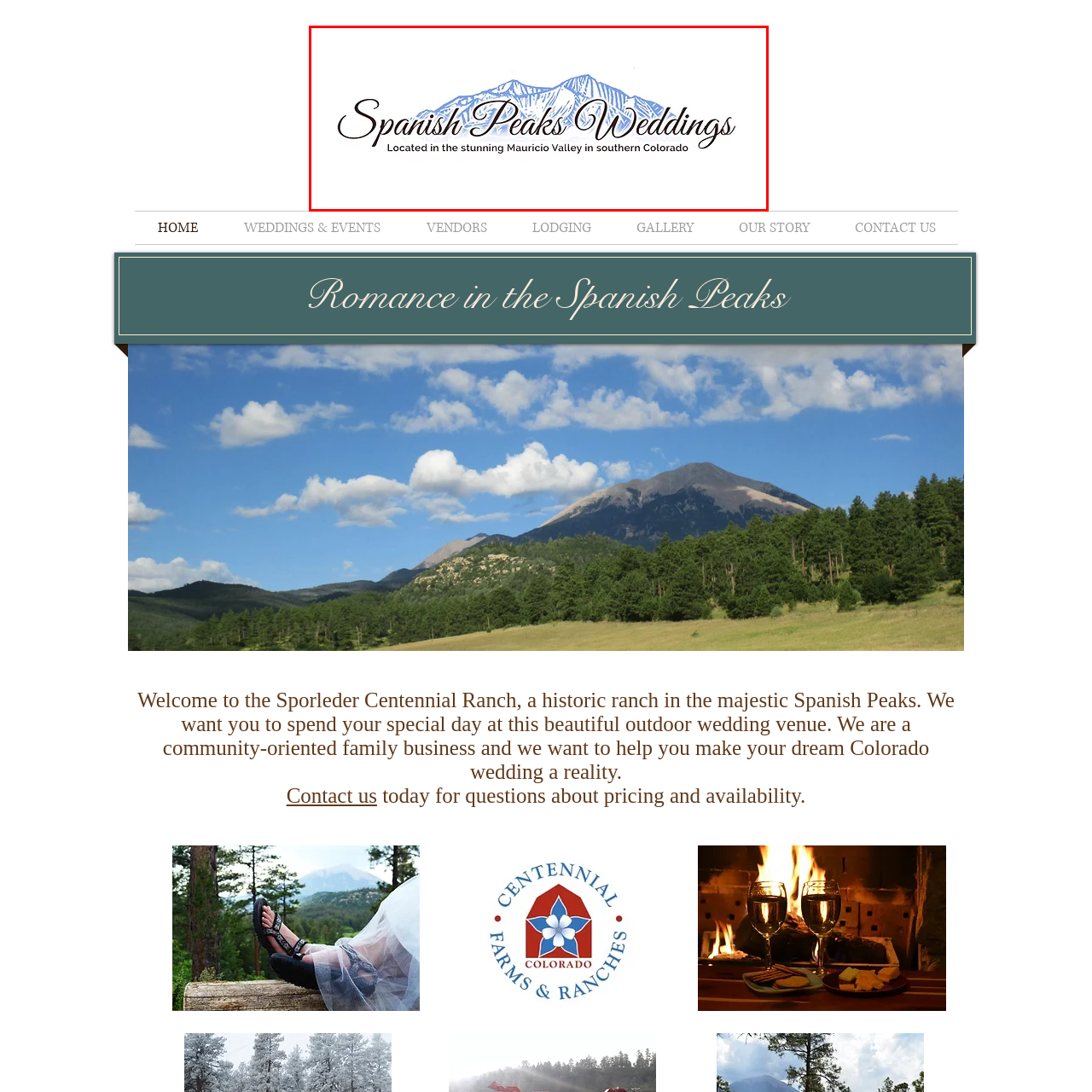Direct your attention to the zone enclosed by the orange box, What is the dominant color tone of the mountains in the logo? 
Give your response in a single word or phrase.

Soft blue